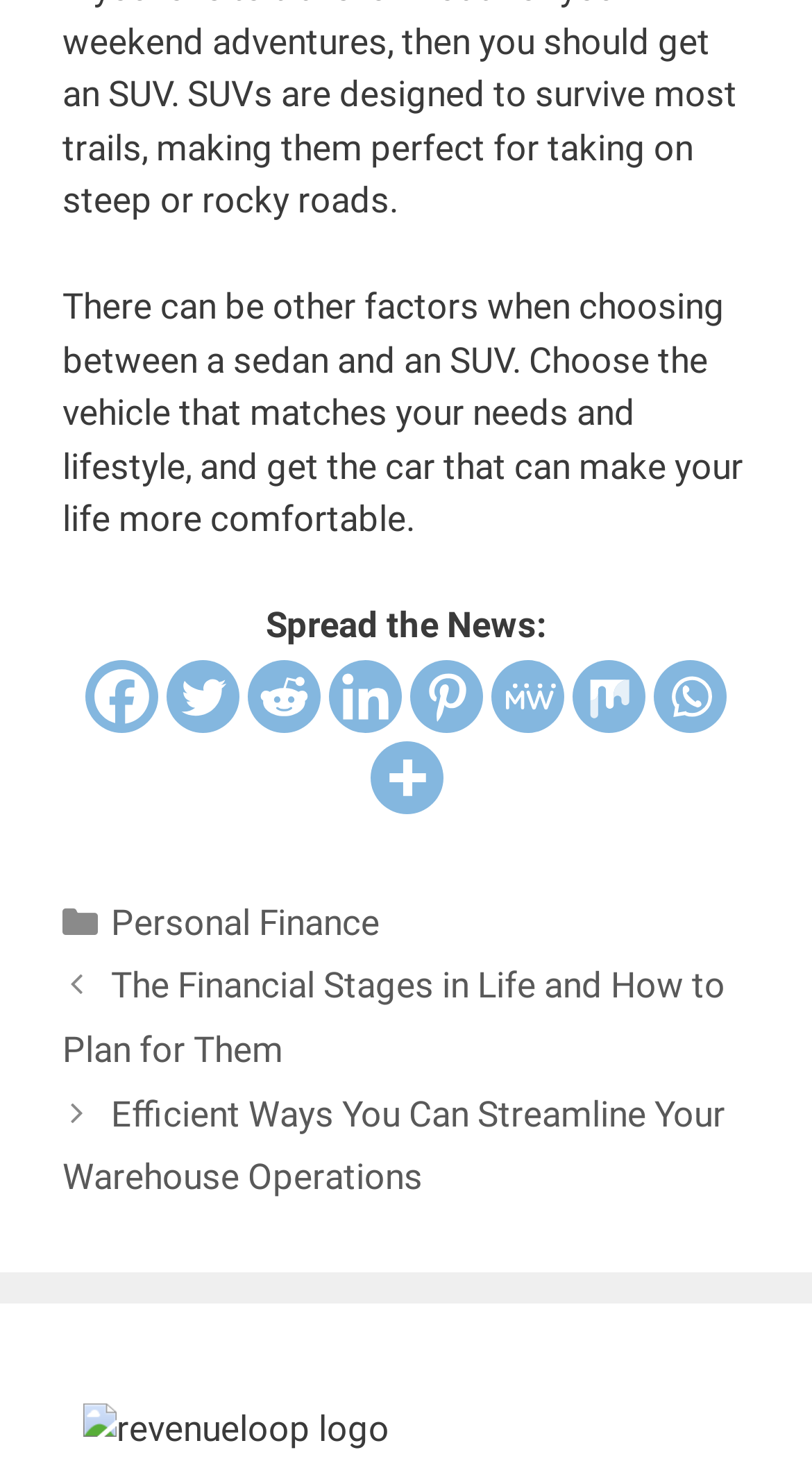Give a short answer to this question using one word or a phrase:
Is there a logo on the webpage?

Yes